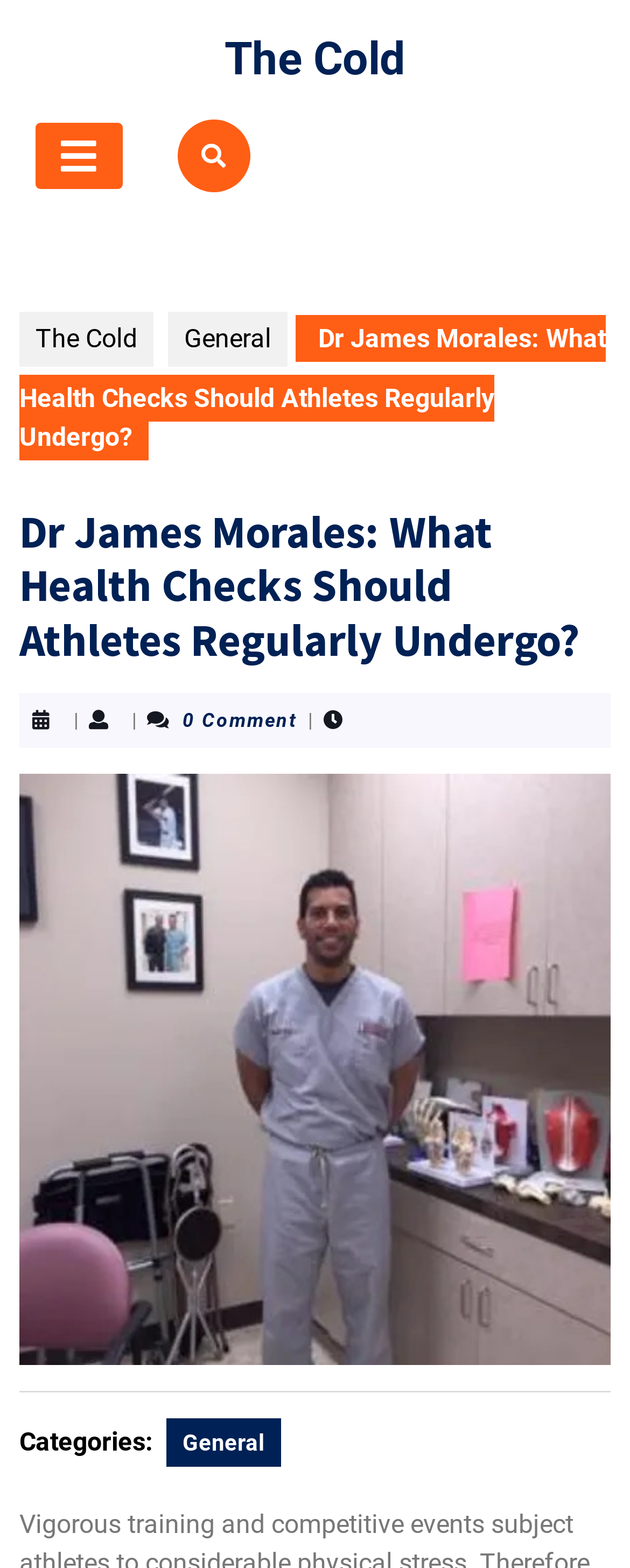Illustrate the webpage's structure and main components comprehensively.

The webpage is about an article titled "Dr James Morales: What Health Checks Should Athletes Regularly Undergo?" from a website called "The Cold". At the top, there is a link to "The Cold" and an open button icon. Below that, there are three links: "The Cold", "General", and a font awesome icon. 

The main article title "Dr James Morales: What Health Checks Should Athletes Regularly Undergo?" is displayed prominently, followed by a horizontal separator. The article has a post thumbnail image to the right of the title. 

Below the title, there are three pieces of text: a vertical bar, "0 Comment", and another vertical bar. Further down, there is a "Categories:" label, followed by a link to "General".